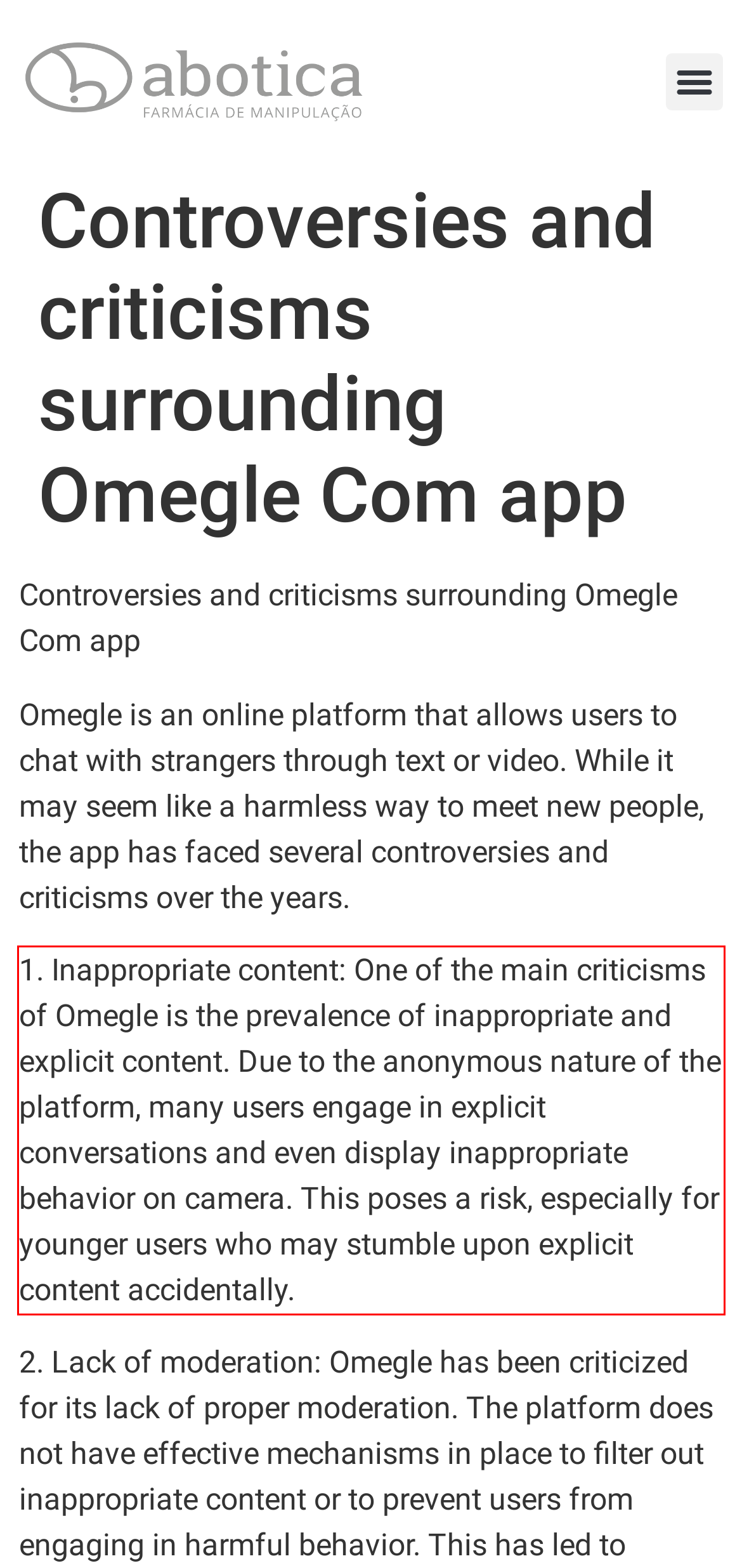Within the screenshot of the webpage, locate the red bounding box and use OCR to identify and provide the text content inside it.

1. Inappropriate content: One of the main criticisms of Omegle is the prevalence of inappropriate and explicit content. Due to the anonymous nature of the platform, many users engage in explicit conversations and even display inappropriate behavior on camera. This poses a risk, especially for younger users who may stumble upon explicit content accidentally.